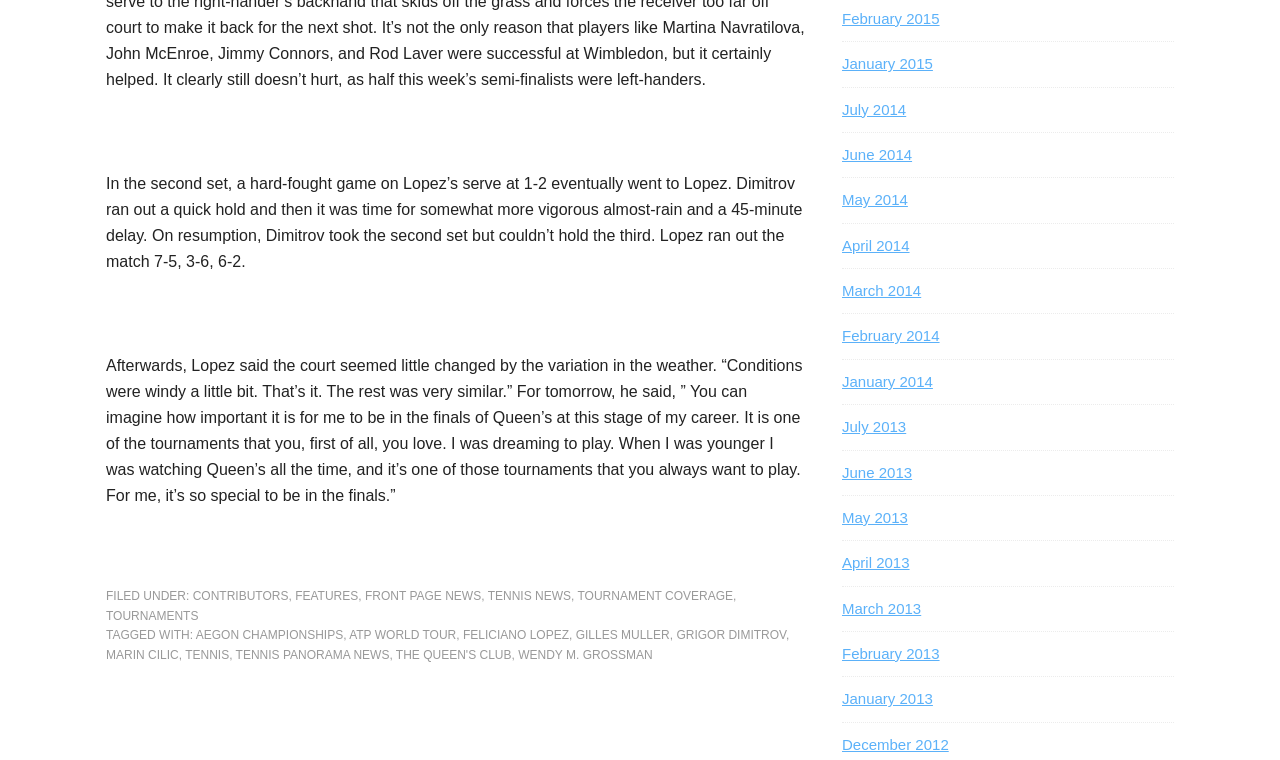Please determine the bounding box coordinates of the element to click on in order to accomplish the following task: "Read the 'FRONT PAGE NEWS'". Ensure the coordinates are four float numbers ranging from 0 to 1, i.e., [left, top, right, bottom].

[0.285, 0.776, 0.376, 0.794]